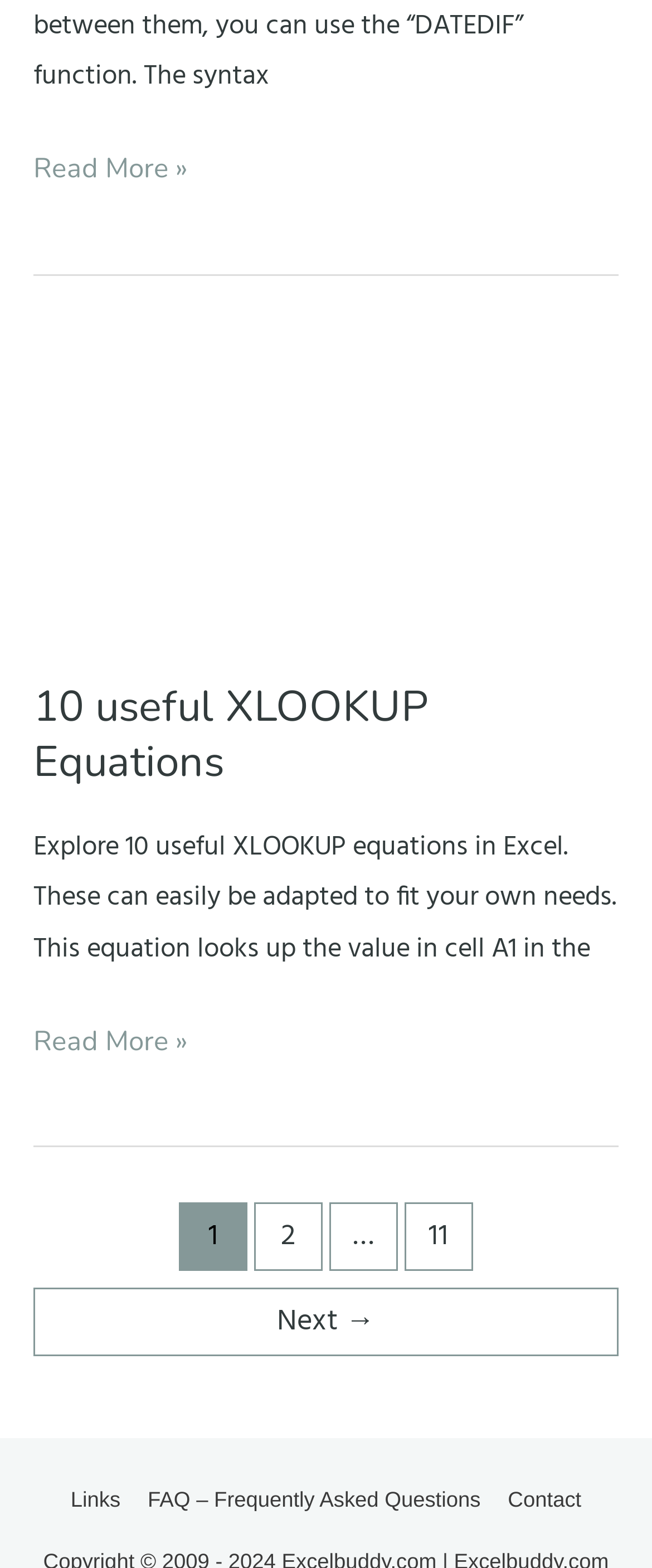Respond to the question with just a single word or phrase: 
What is the purpose of the 'Read More »' links?

To read more about the article